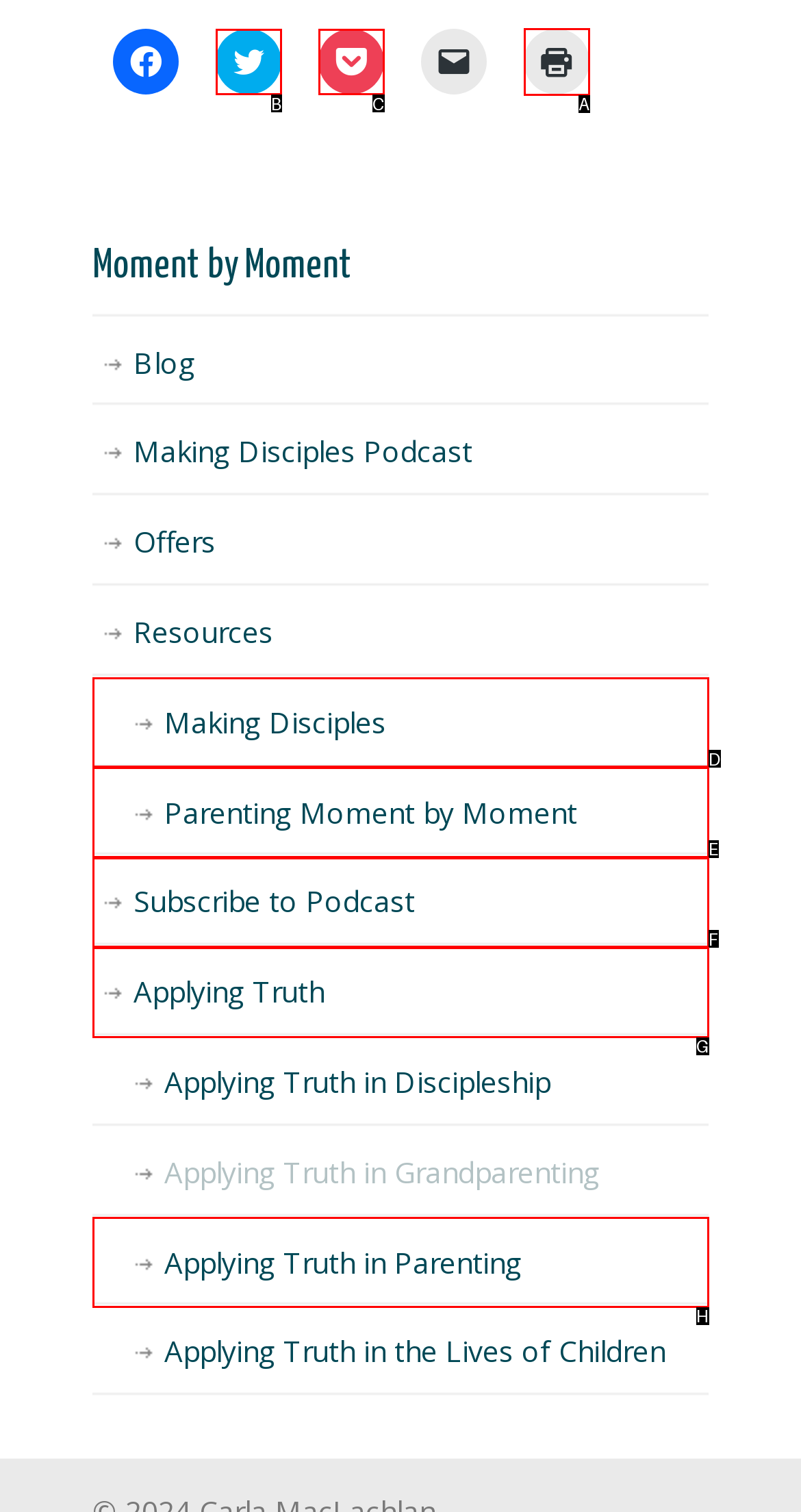Provide the letter of the HTML element that you need to click on to perform the task: Print the page.
Answer with the letter corresponding to the correct option.

A